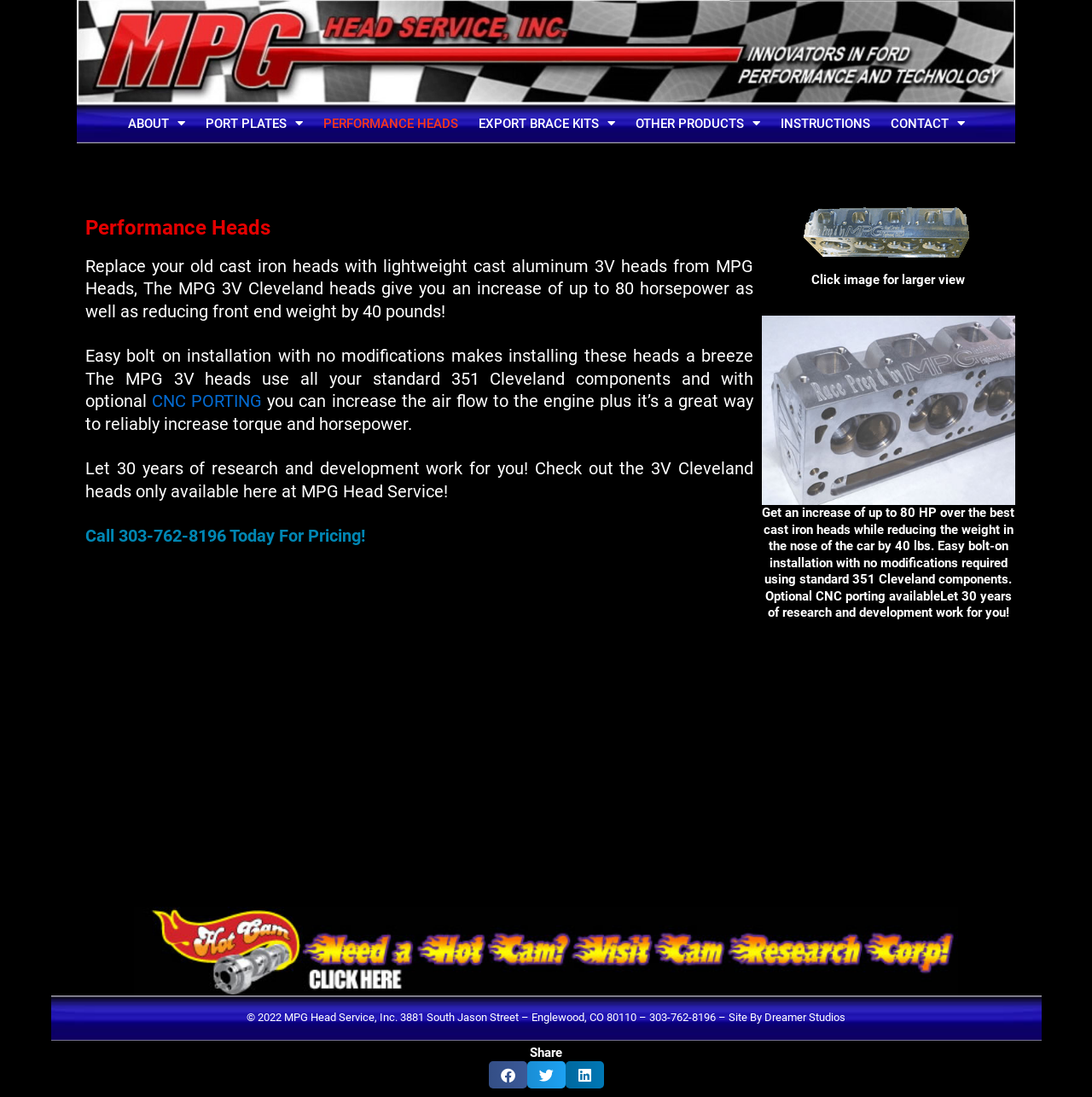Given the element description: "aria-label="Share on linkedin"", predict the bounding box coordinates of this UI element. The coordinates must be four float numbers between 0 and 1, given as [left, top, right, bottom].

[0.518, 0.967, 0.553, 0.992]